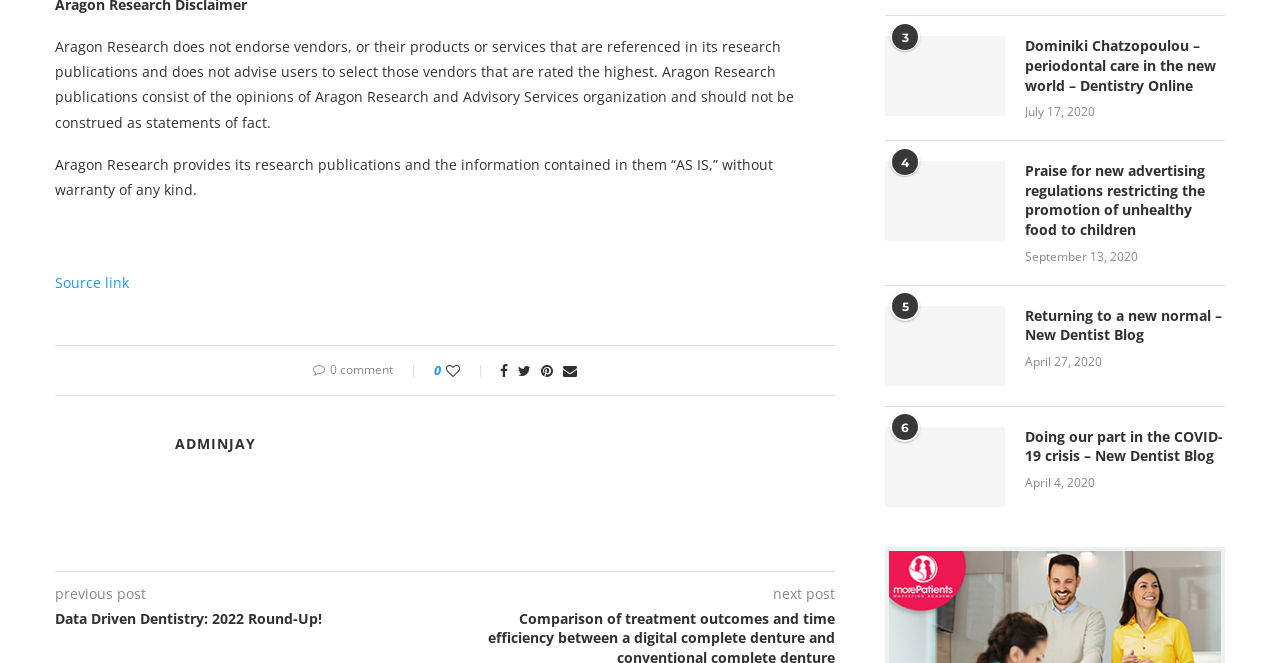Identify the bounding box coordinates of the section that should be clicked to achieve the task described: "Click on the 'Returning to a new normal – New Dentist Blog' link".

[0.691, 0.461, 0.785, 0.582]